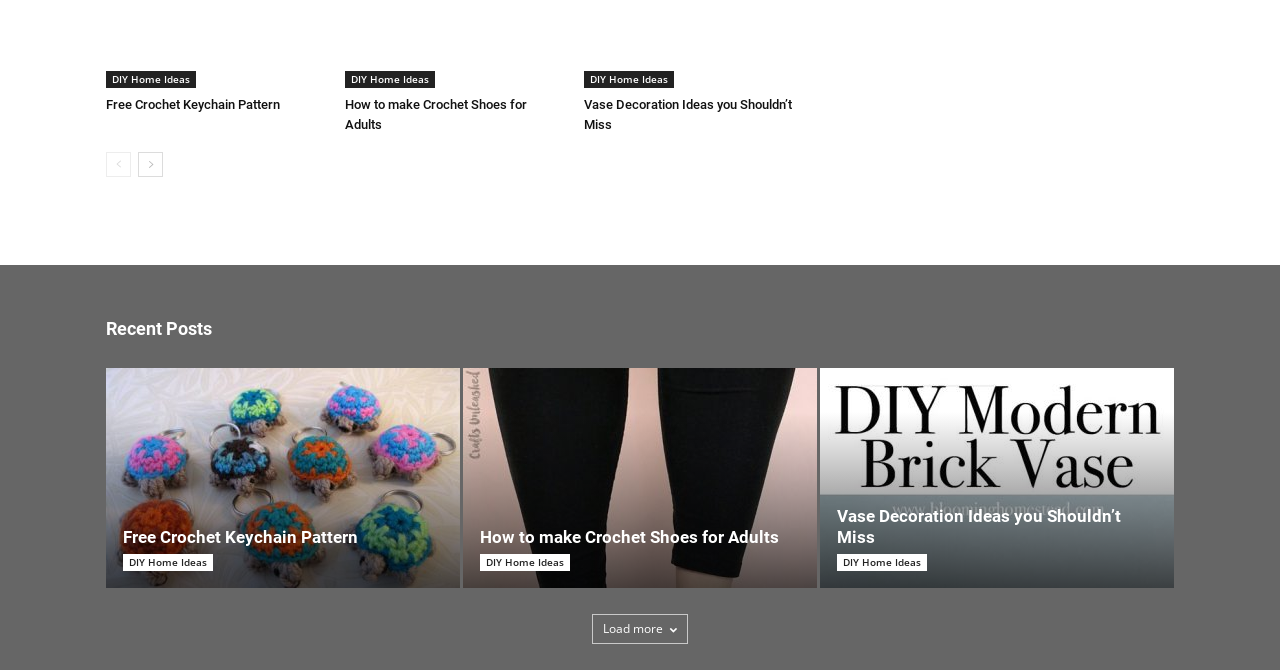Bounding box coordinates should be in the format (top-left x, top-left y, bottom-right x, bottom-right y) and all values should be floating point numbers between 0 and 1. Determine the bounding box coordinate for the UI element described as: Tumblr

None